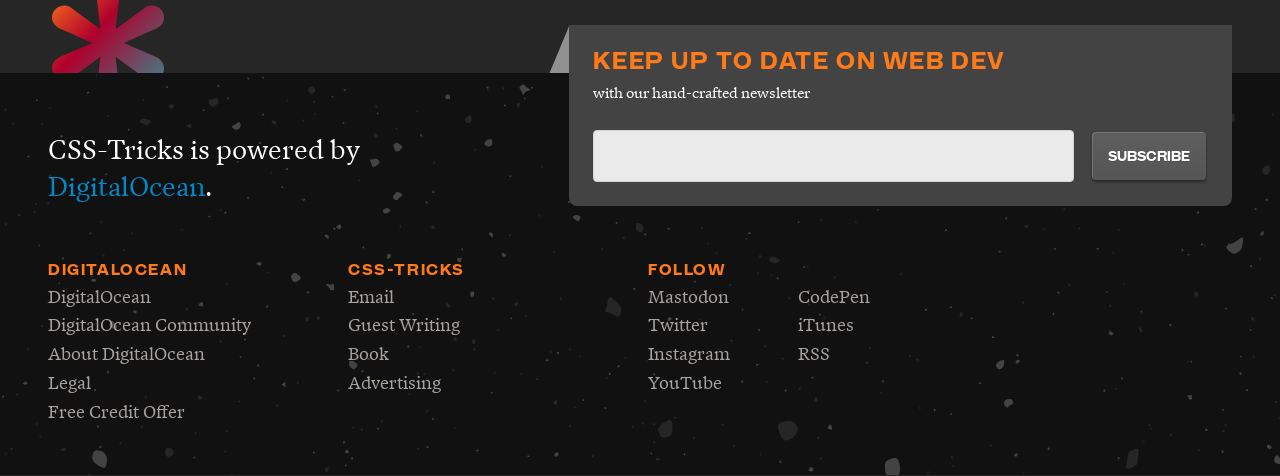Determine the bounding box coordinates of the element that should be clicked to execute the following command: "Learn about DigitalOcean Community".

[0.038, 0.654, 0.196, 0.715]